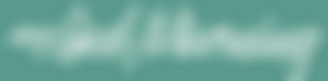Generate a detailed explanation of the scene depicted in the image.

The image showcases the "MGM Logo," an important visual element for the page. Positioned prominently, the logo likely represents a brand or organization associated with the site. The color palette and design elements suggest a modern and inviting aesthetic, aligning with contemporary branding trends. This logo is part of the site's header, adding to its overall identity and helping visitors navigate back to the homepage. The branding is reflected in its placement, which emphasizes its significance in the site's layout.